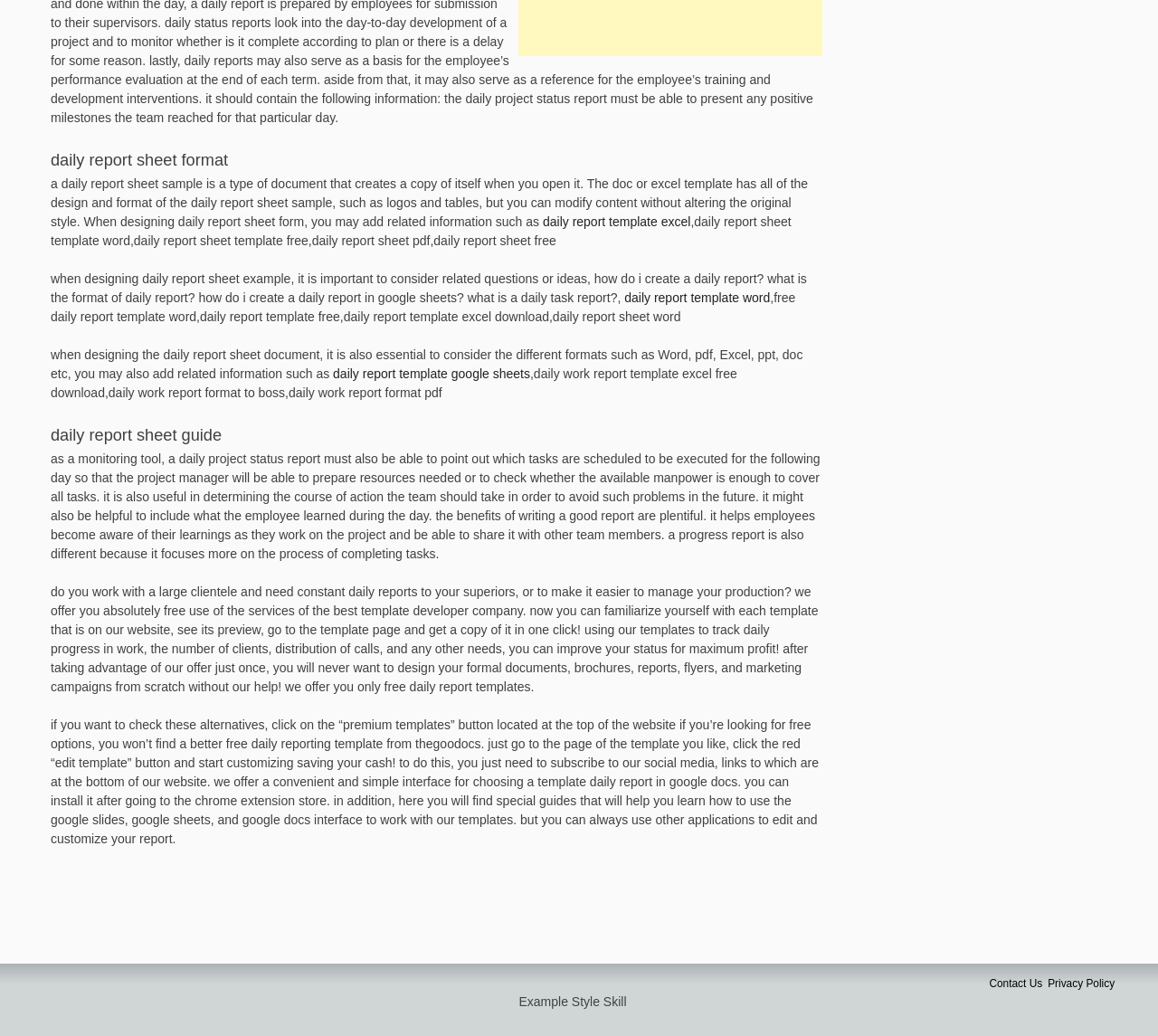Locate the bounding box of the UI element defined by this description: "daily report template word". The coordinates should be given as four float numbers between 0 and 1, formatted as [left, top, right, bottom].

[0.539, 0.28, 0.665, 0.294]